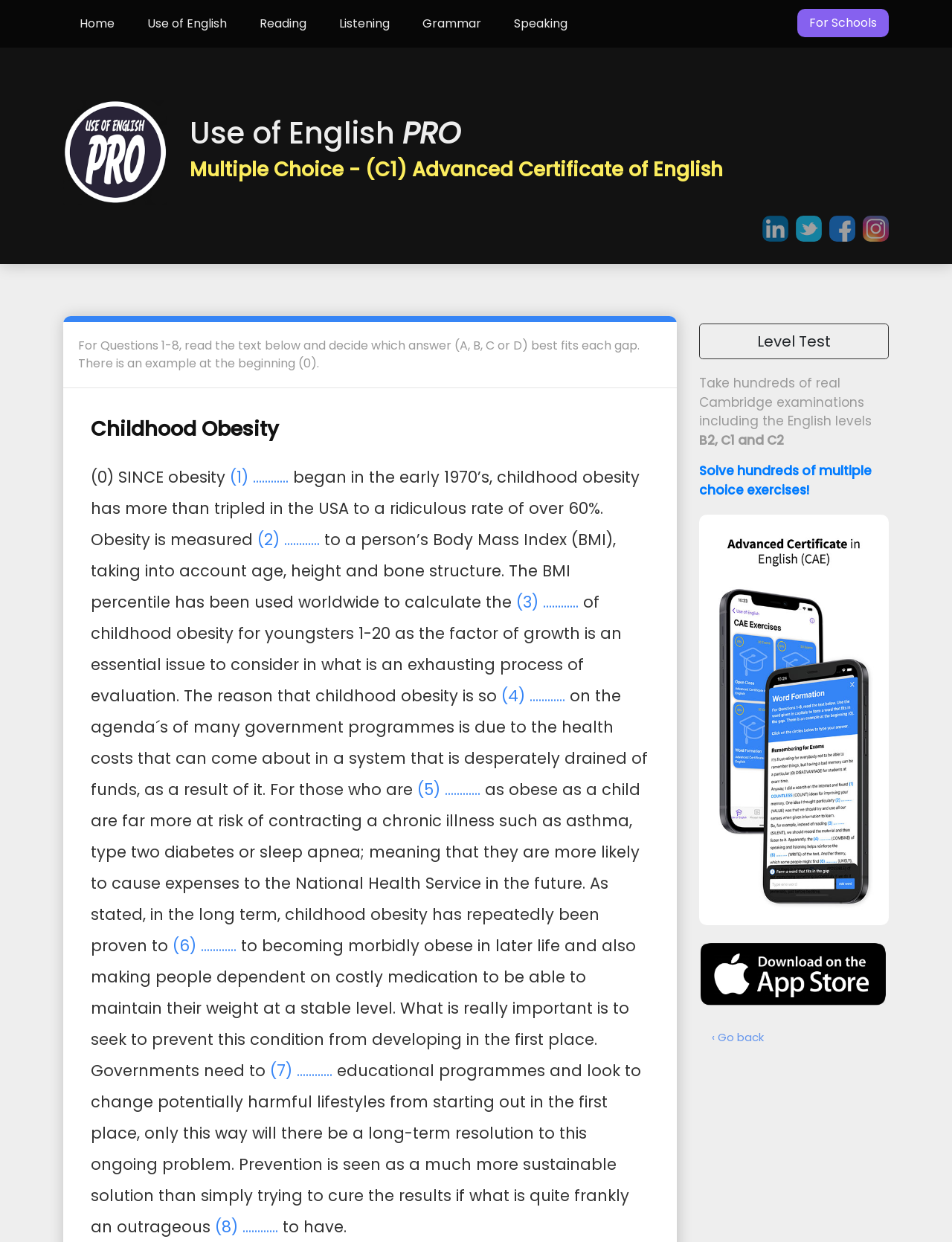What is the topic of the text that needs to be read for questions 1-8?
Please use the image to deliver a detailed and complete answer.

The answer can be found in the StaticText 'For Questions 1-8, read the text below and decide which answer (A, B, C or D) best fits each gap.' which is located above the 'Childhood Obesity' link.